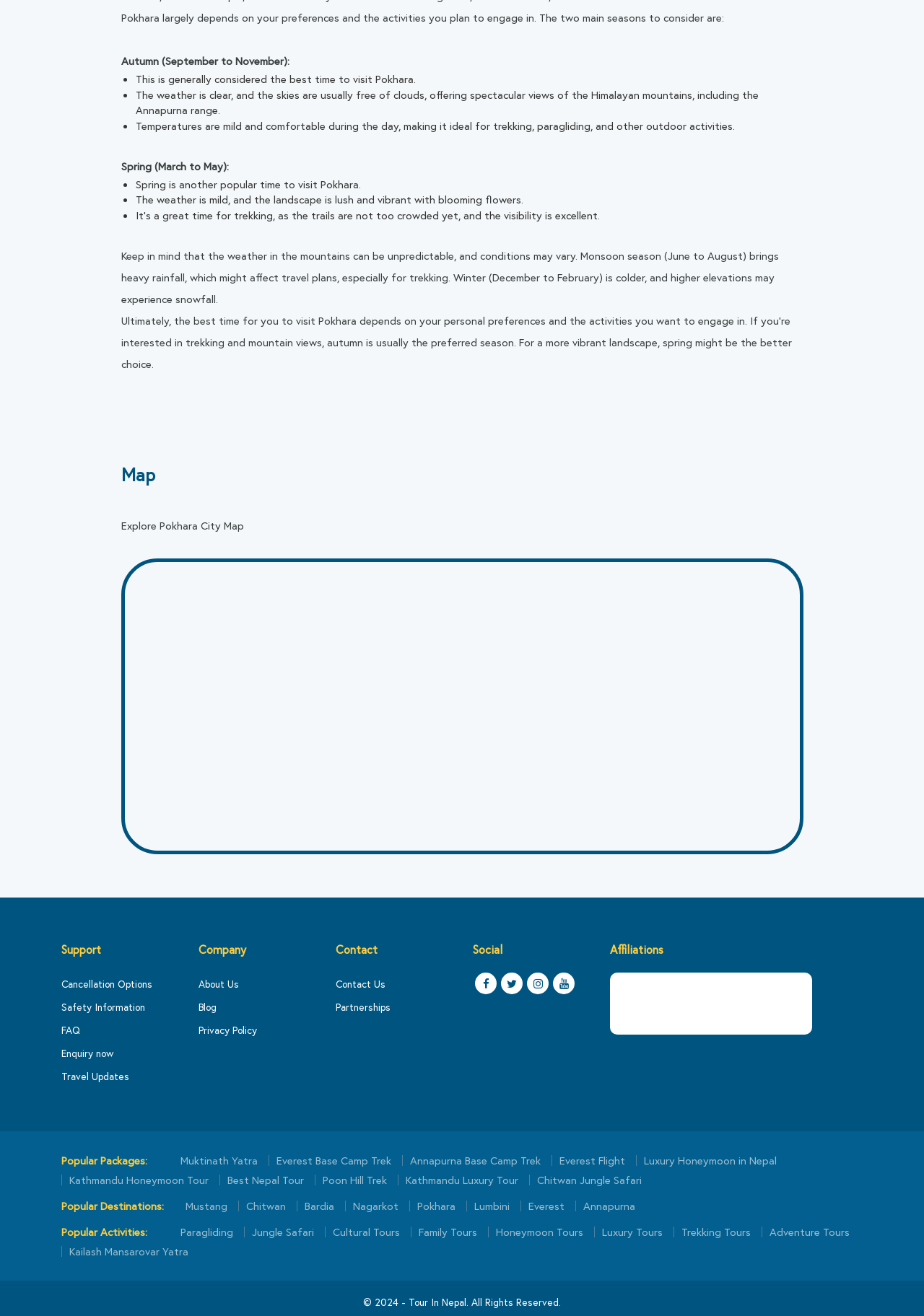Find the bounding box coordinates of the clickable element required to execute the following instruction: "Read About Us". Provide the coordinates as four float numbers between 0 and 1, i.e., [left, top, right, bottom].

[0.215, 0.739, 0.259, 0.757]